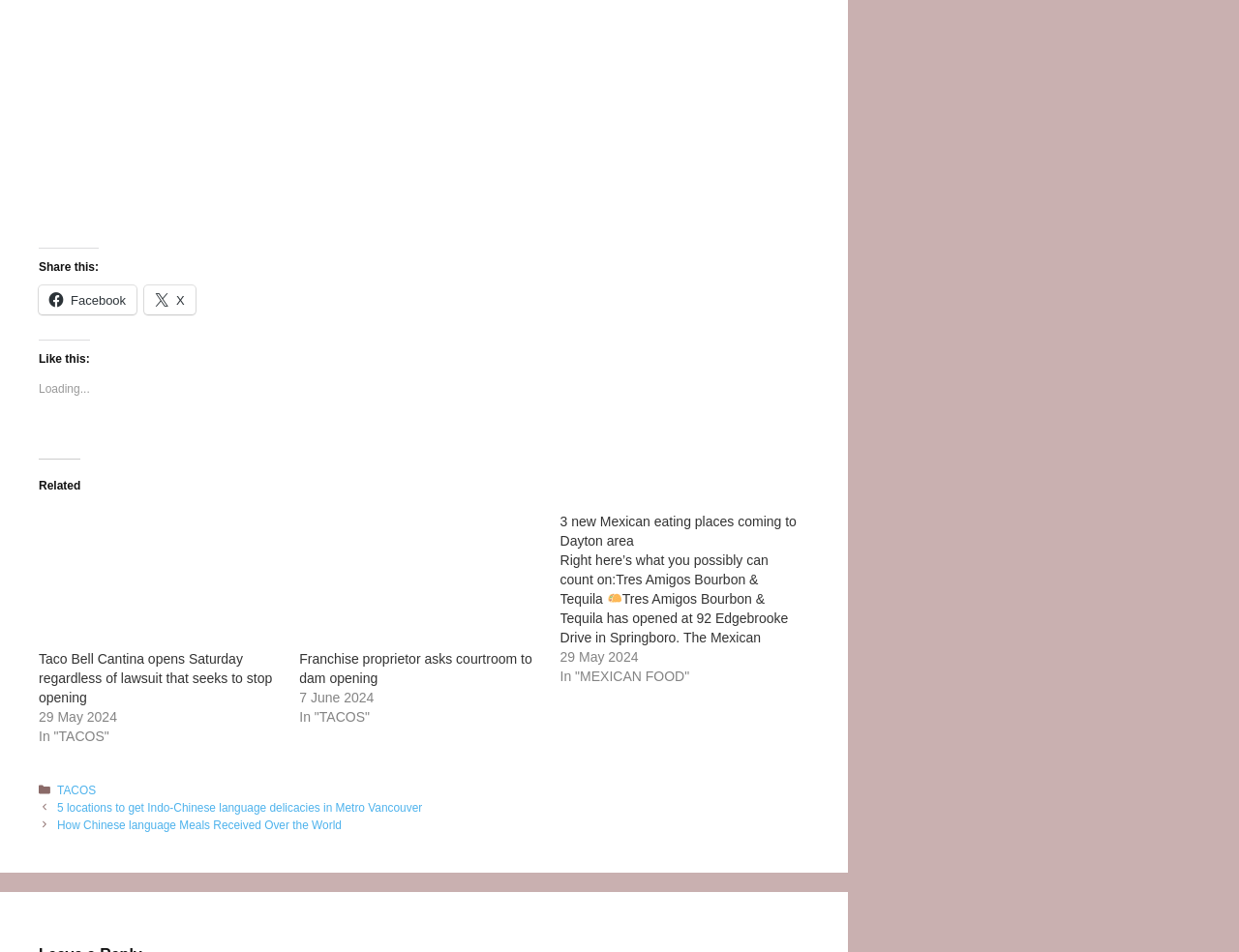Provide a brief response to the question below using one word or phrase:
What is the function of the 'Posts' navigation link?

Access to more articles